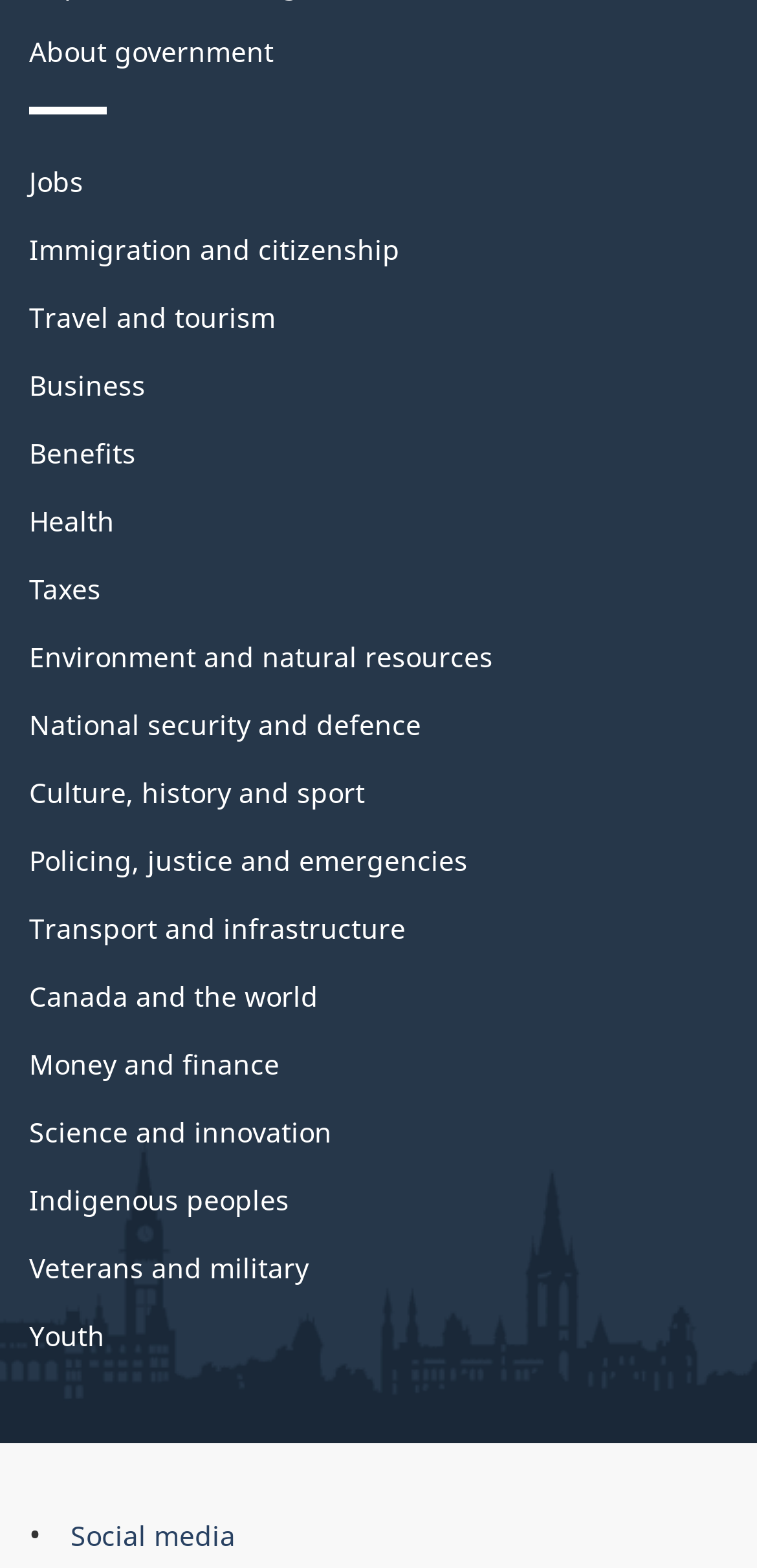Find the bounding box coordinates of the element to click in order to complete the given instruction: "Read about Wholesale top 10 camera accessories."

None